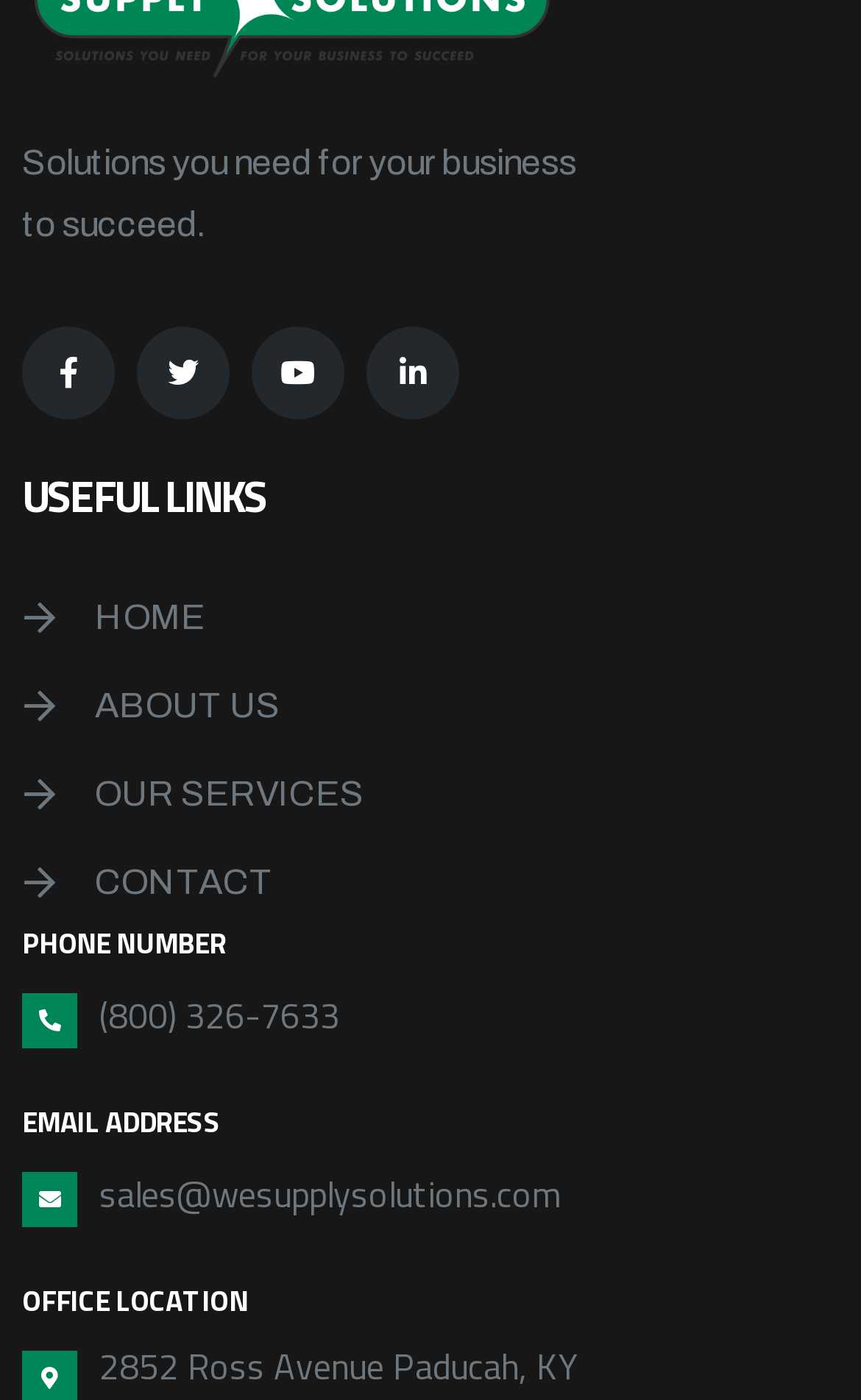How many links are under 'USEFUL LINKS'?
Provide a well-explained and detailed answer to the question.

The 'USEFUL LINKS' section is located near the top of the page and contains four links: 'HOME', 'ABOUT US', 'OUR SERVICES', and 'CONTACT'.